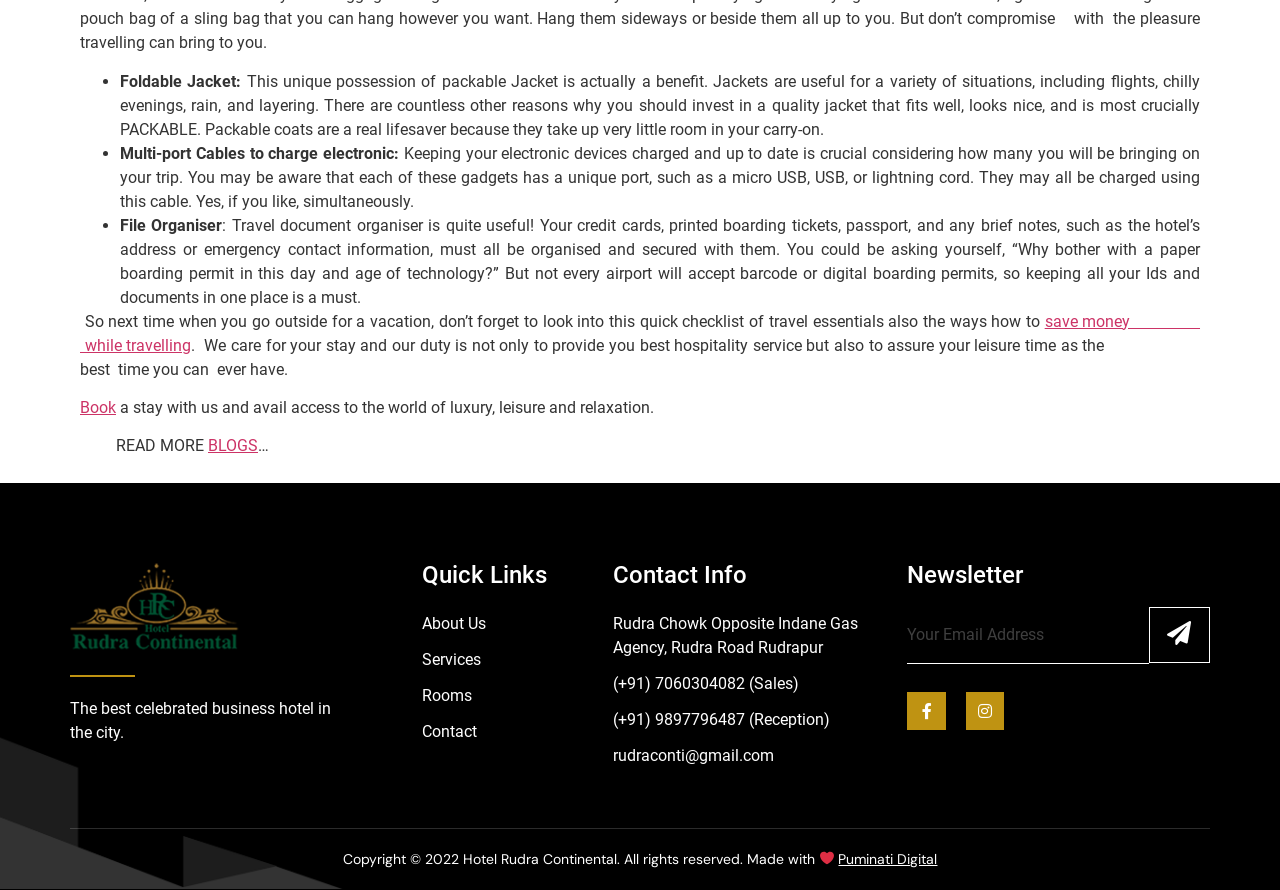Can you provide the bounding box coordinates for the element that should be clicked to implement the instruction: "Click the 'Book' button"?

[0.062, 0.447, 0.091, 0.469]